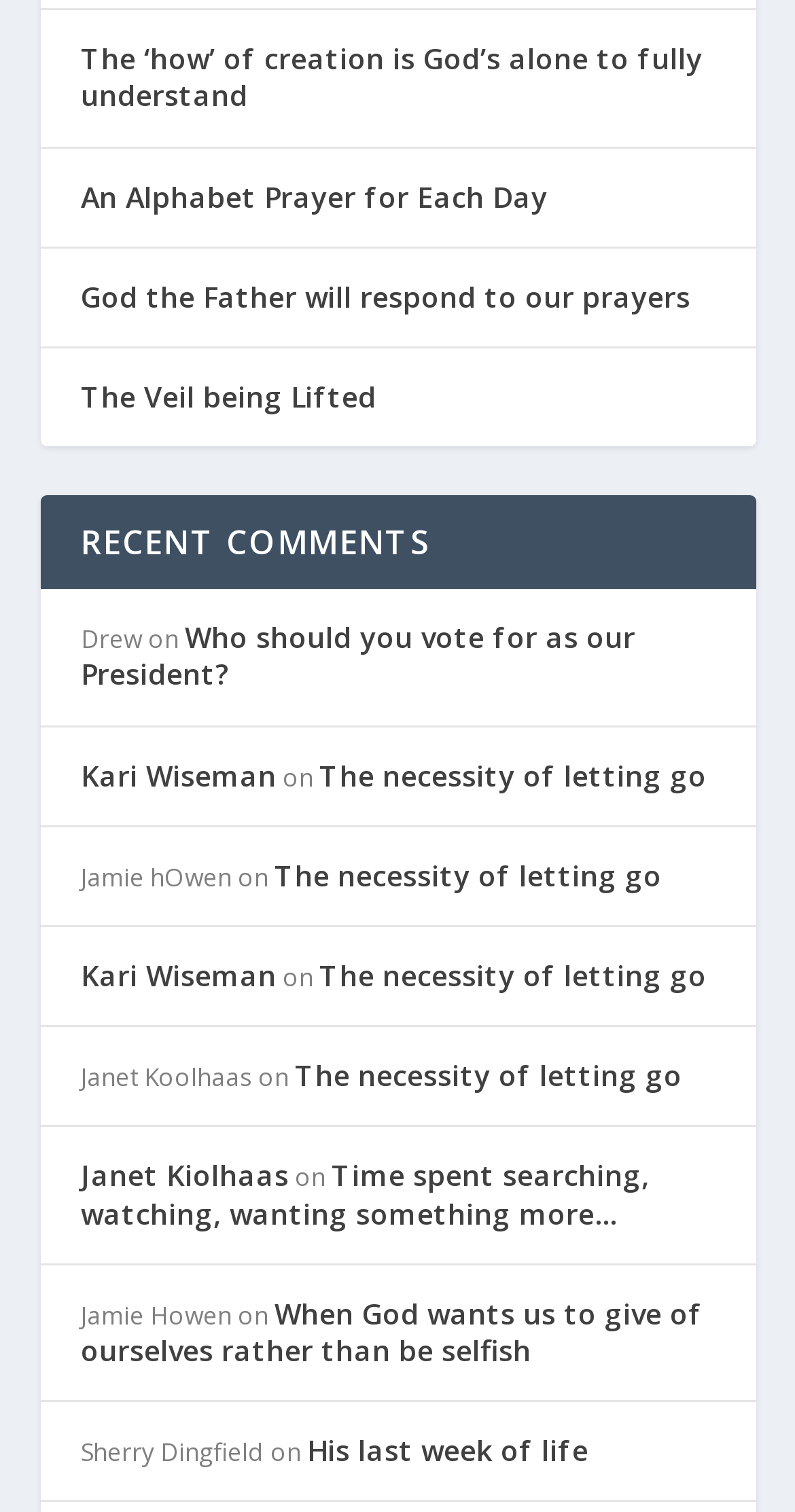Find the bounding box coordinates of the element to click in order to complete the given instruction: "Check the comment from Sherry Dingfield."

[0.101, 0.949, 0.332, 0.972]